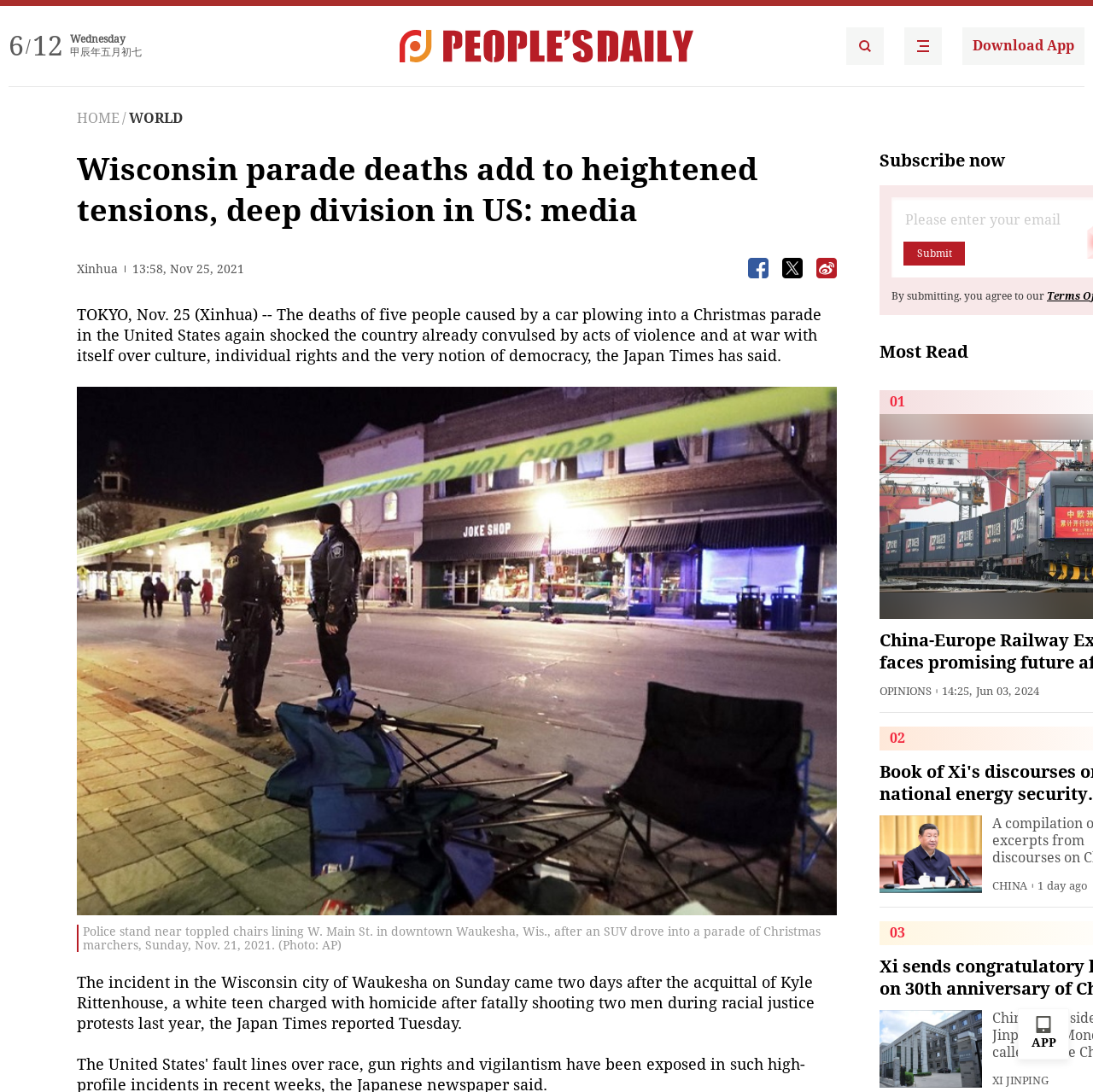What is the name of the city where the incident occurred?
Using the information from the image, give a concise answer in one word or a short phrase.

Waukesha